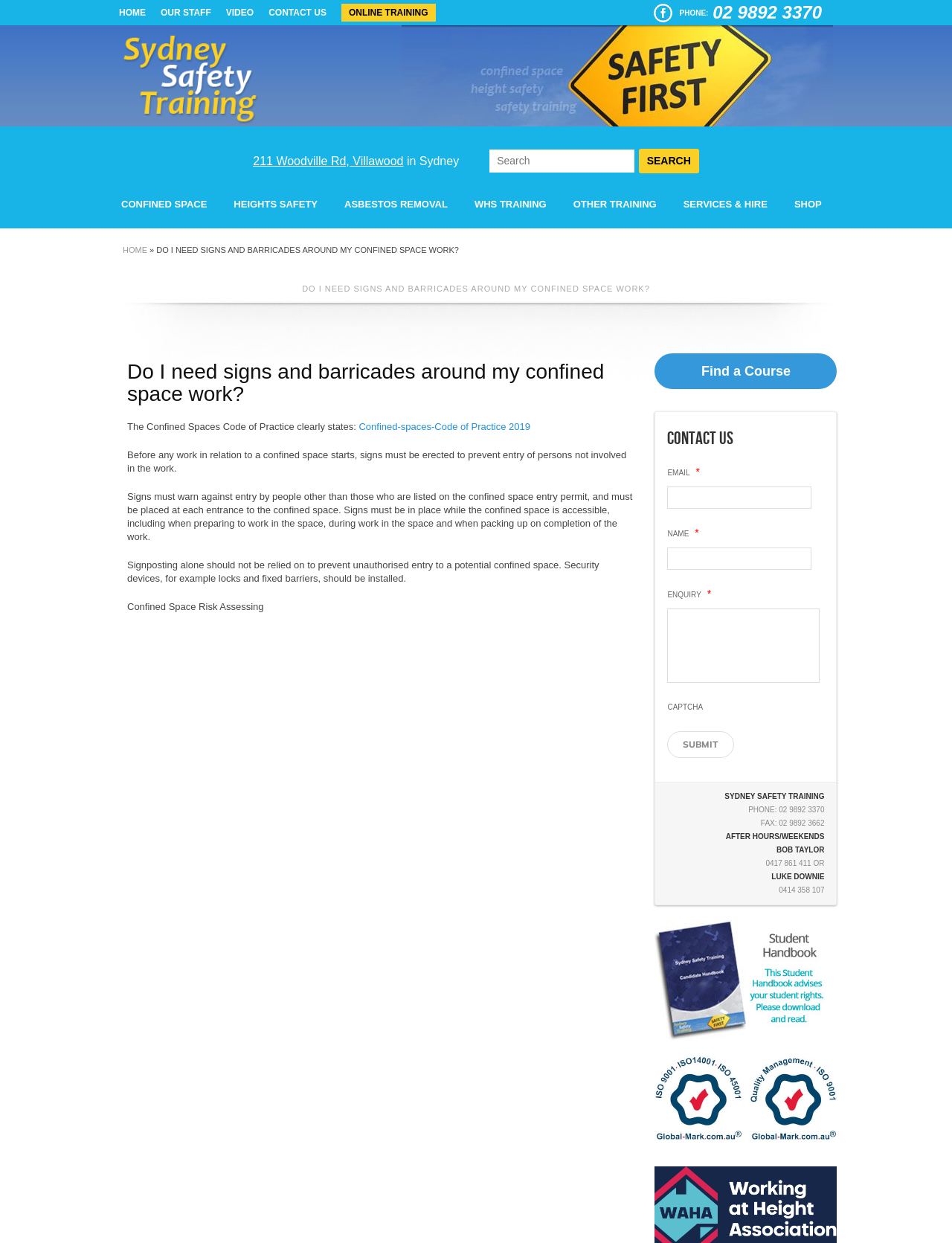What is the phone number of Sydney Safety Training?
Please look at the screenshot and answer using one word or phrase.

02 9892 3370